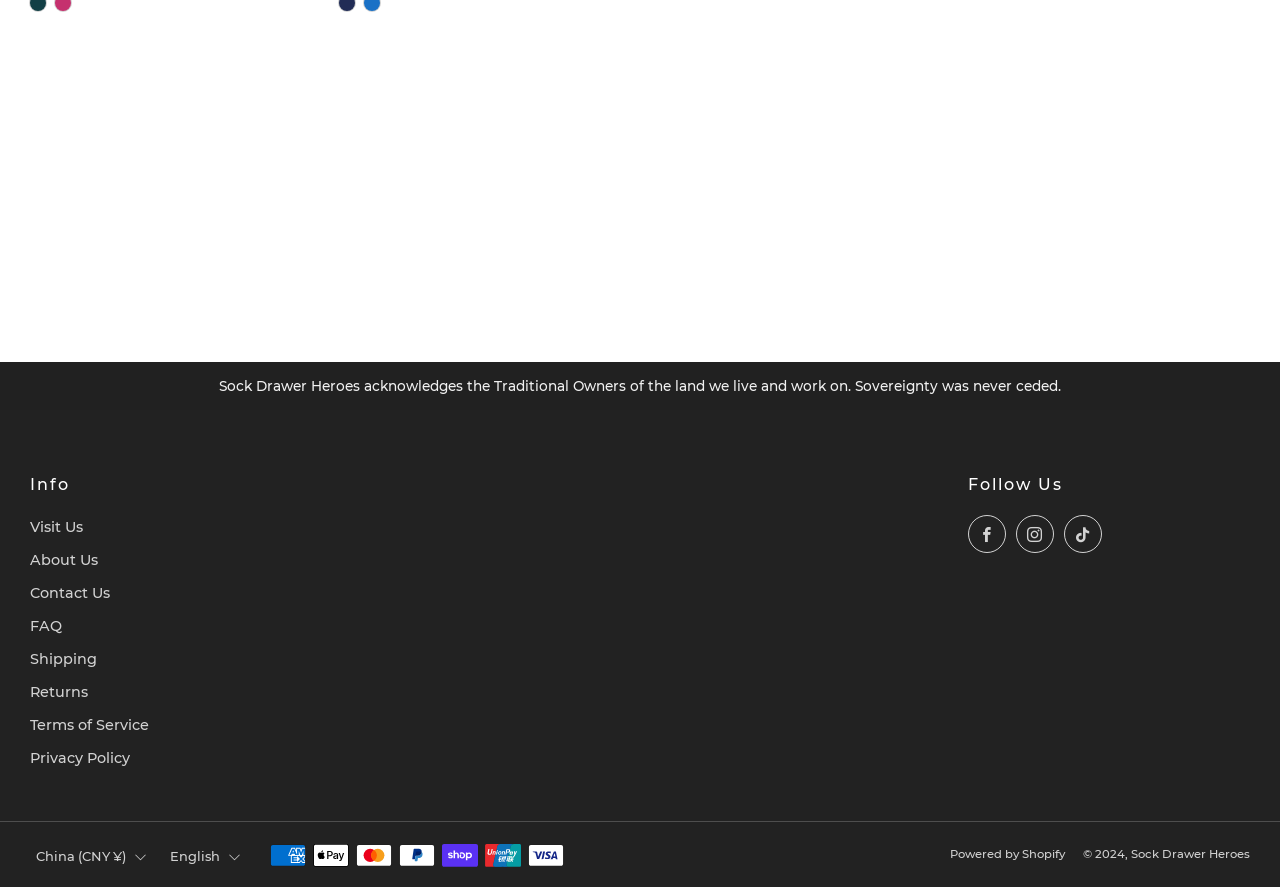Find the bounding box coordinates of the element you need to click on to perform this action: 'Enter email address'. The coordinates should be represented by four float values between 0 and 1, in the format [left, top, right, bottom].

[0.219, 0.3, 0.594, 0.354]